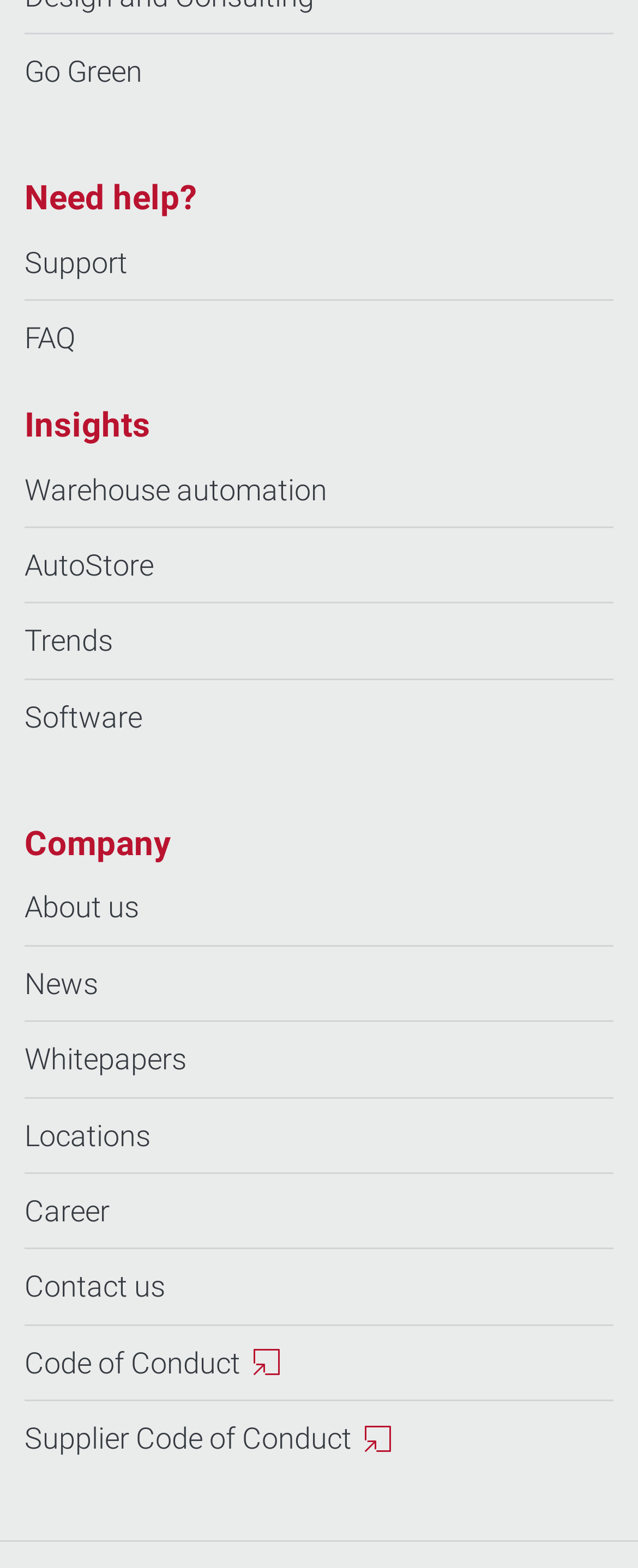Please pinpoint the bounding box coordinates for the region I should click to adhere to this instruction: "Learn about Warehouse automation".

[0.038, 0.288, 0.513, 0.336]